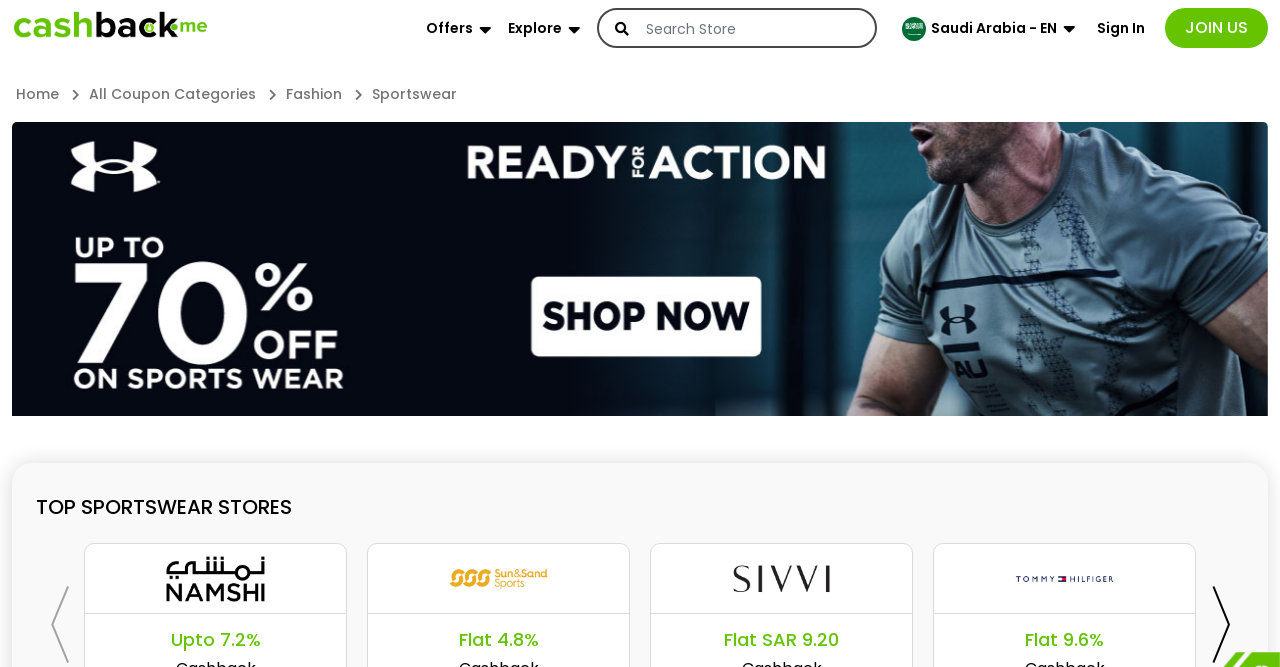Use the information in the screenshot to answer the question comprehensively: What is the purpose of the textbox on the top?

I noticed a textbox on the top of the webpage with a label 'Search', which suggests that it is used for searching something on the website. The 'required' attribute of the textbox also implies that it is a necessary field to be filled.